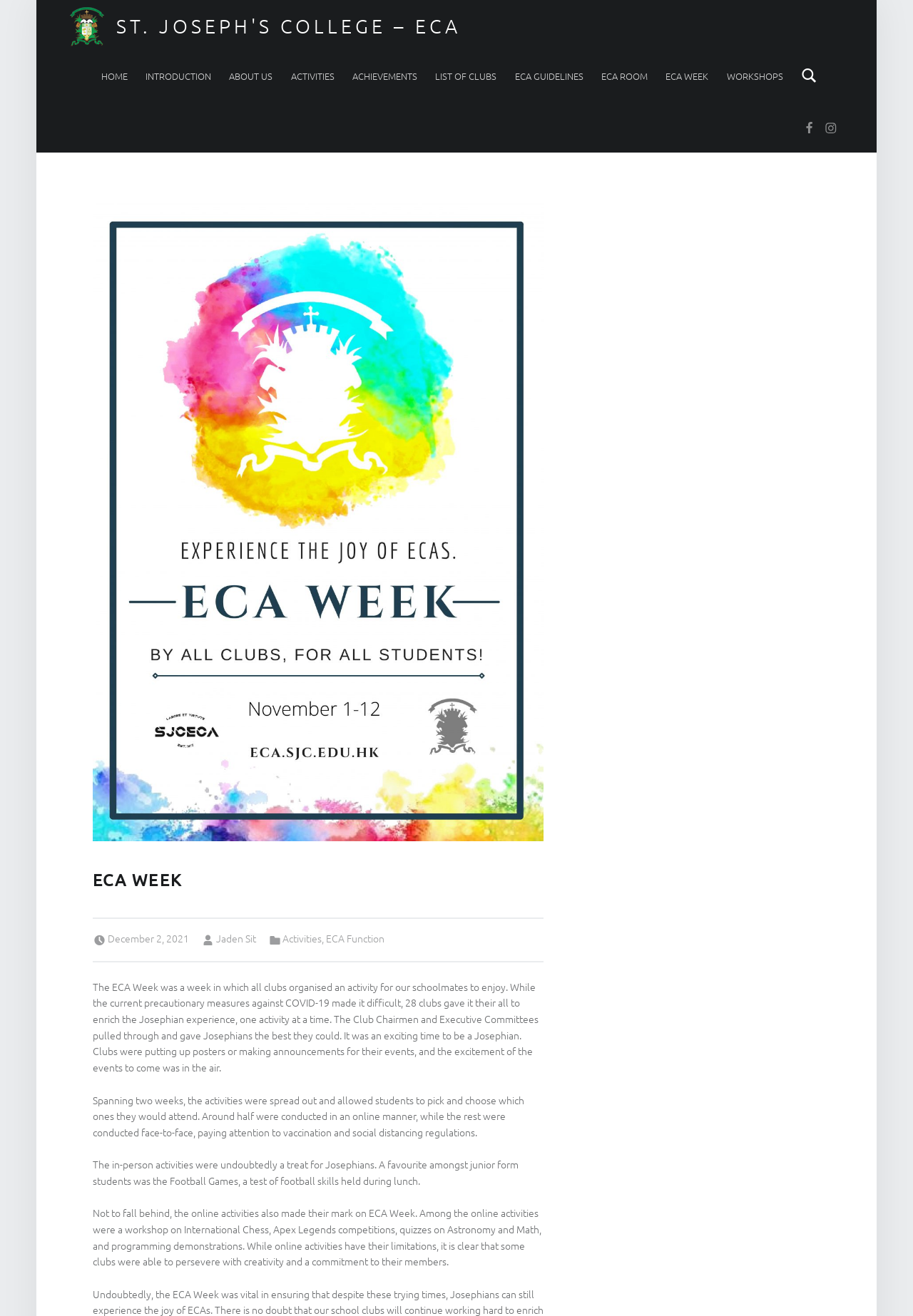What is the name of the author of the latest article?
From the details in the image, answer the question comprehensively.

I found the author's name by looking at the footer section of the webpage, where it says 'Written by: Jaden Sit'.